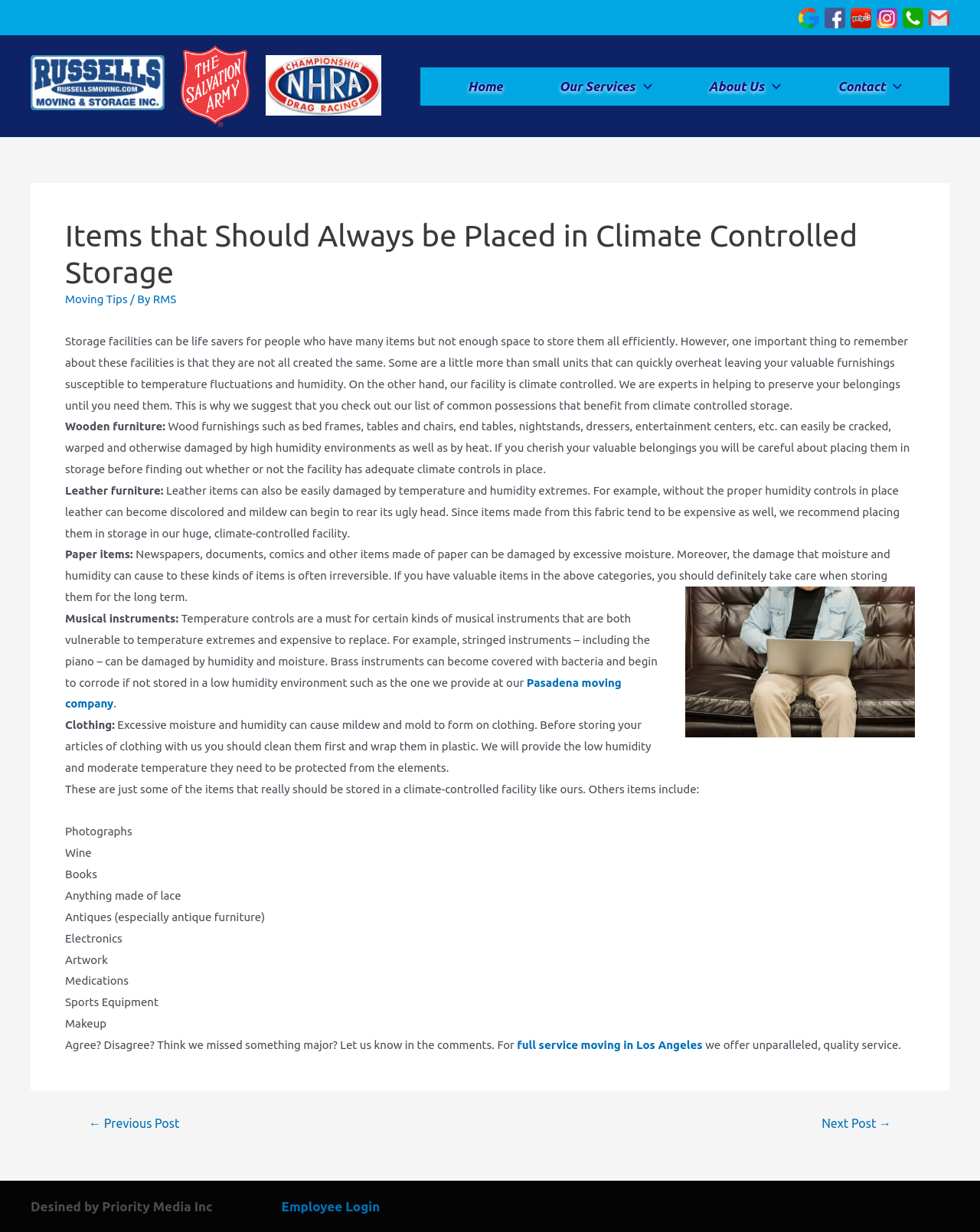Look at the image and give a detailed response to the following question: What is the purpose of climate-controlled storage?

The webpage explains that climate-controlled storage is necessary to preserve items that are susceptible to temperature fluctuations and humidity, such as wooden furniture, leather furniture, and musical instruments.